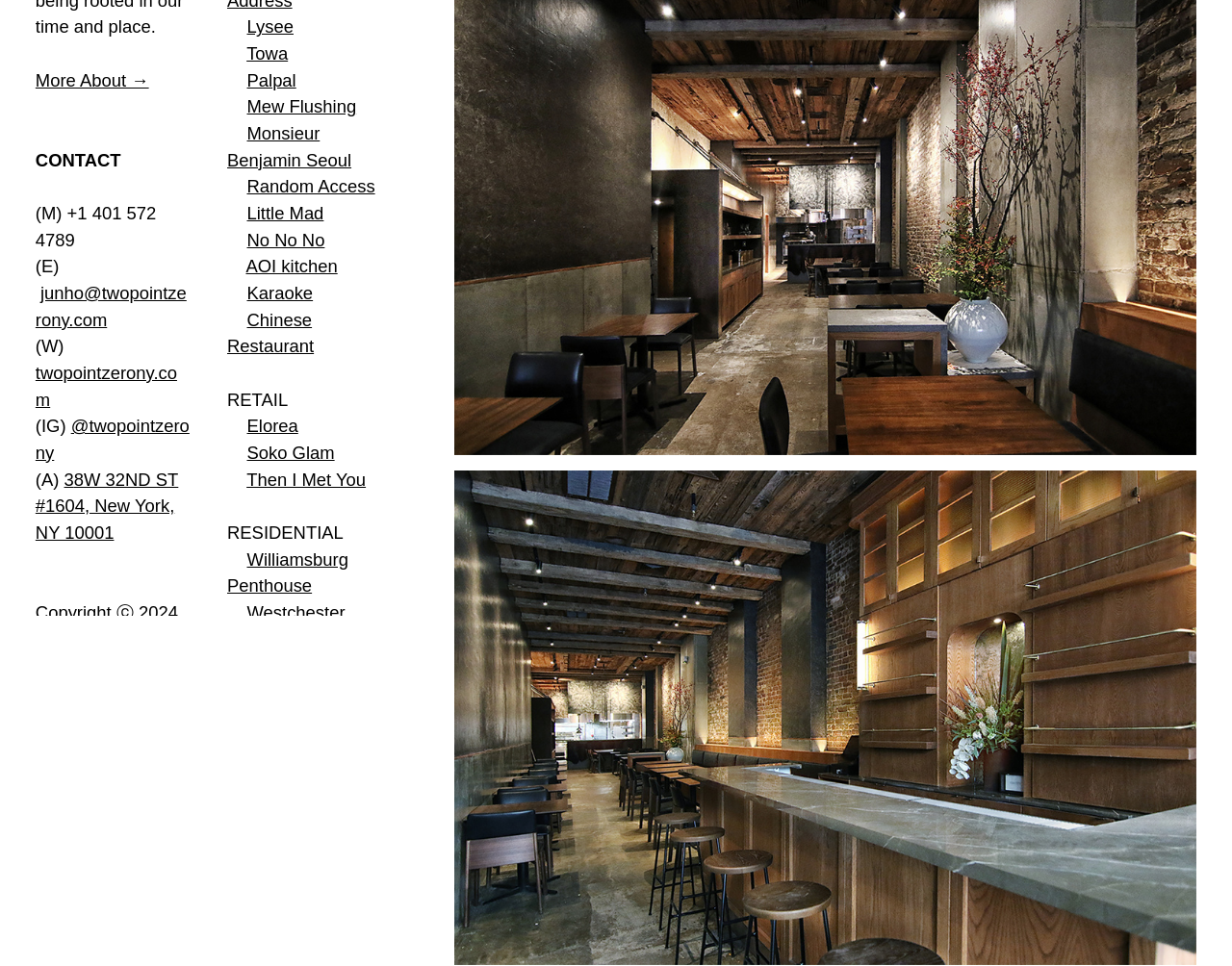Determine the bounding box for the HTML element described here: "Then I Met You". The coordinates should be given as [left, top, right, bottom] with each number being a float between 0 and 1.

[0.2, 0.486, 0.297, 0.507]